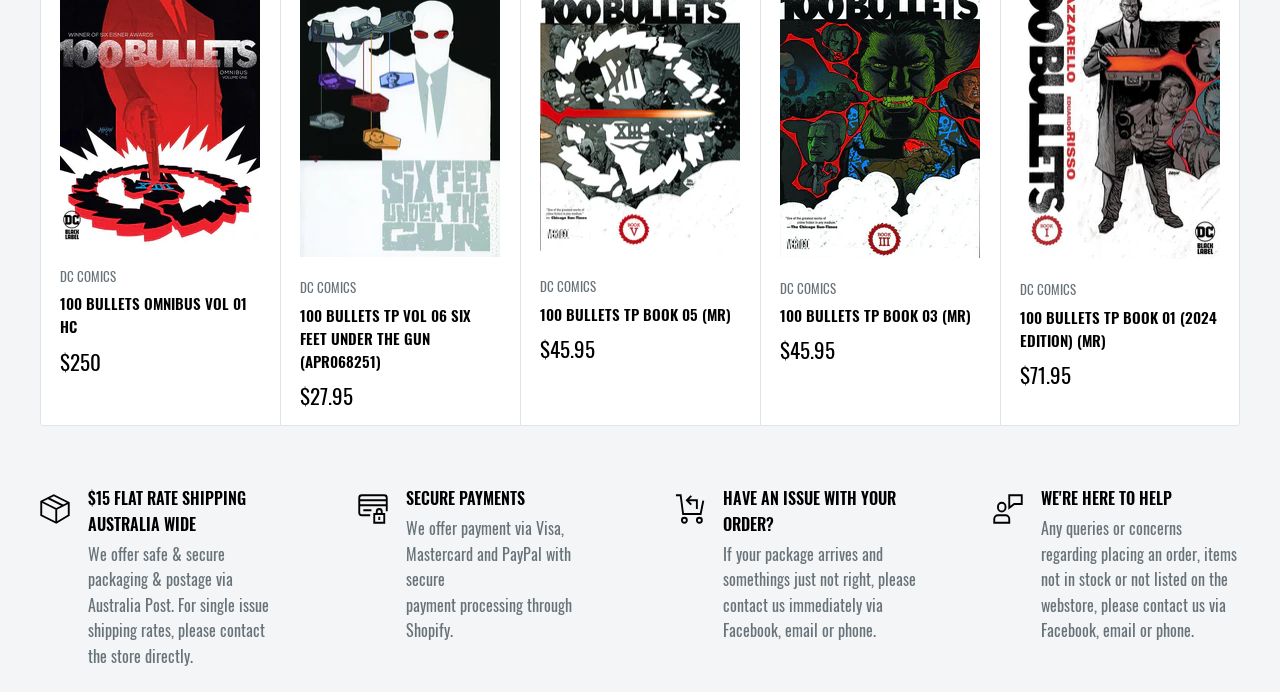Utilize the details in the image to give a detailed response to the question: What is the price of the most expensive comic book?

I looked for the StaticText elements with prices and found the highest price, which is $71.95, corresponding to the '100 BULLETS TP BOOK 01 (2024 EDITION) (MR)' title.